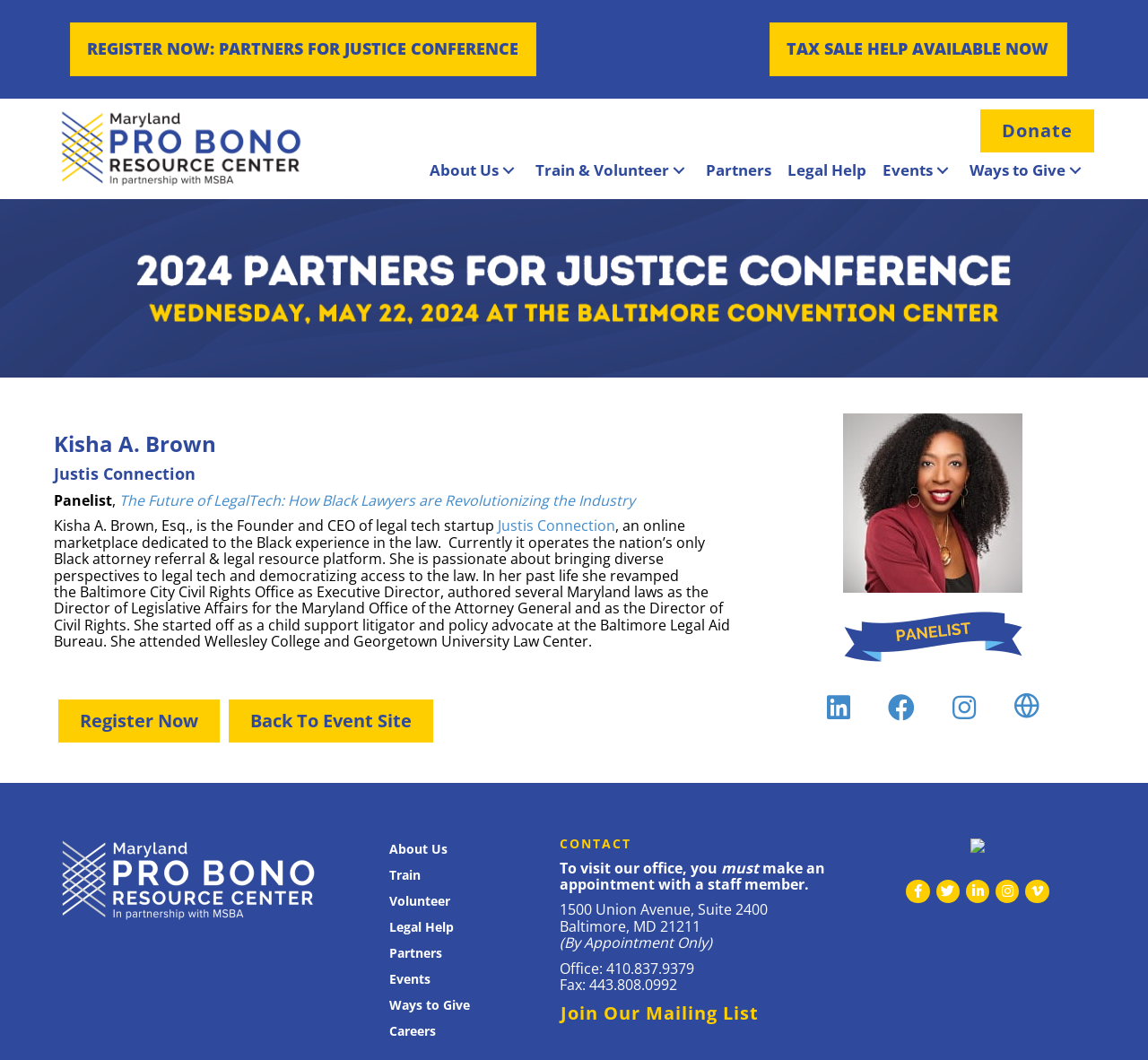Please provide the bounding box coordinates for the element that needs to be clicked to perform the following instruction: "Click the 'Donate' button". The coordinates should be given as four float numbers between 0 and 1, i.e., [left, top, right, bottom].

[0.854, 0.103, 0.953, 0.144]